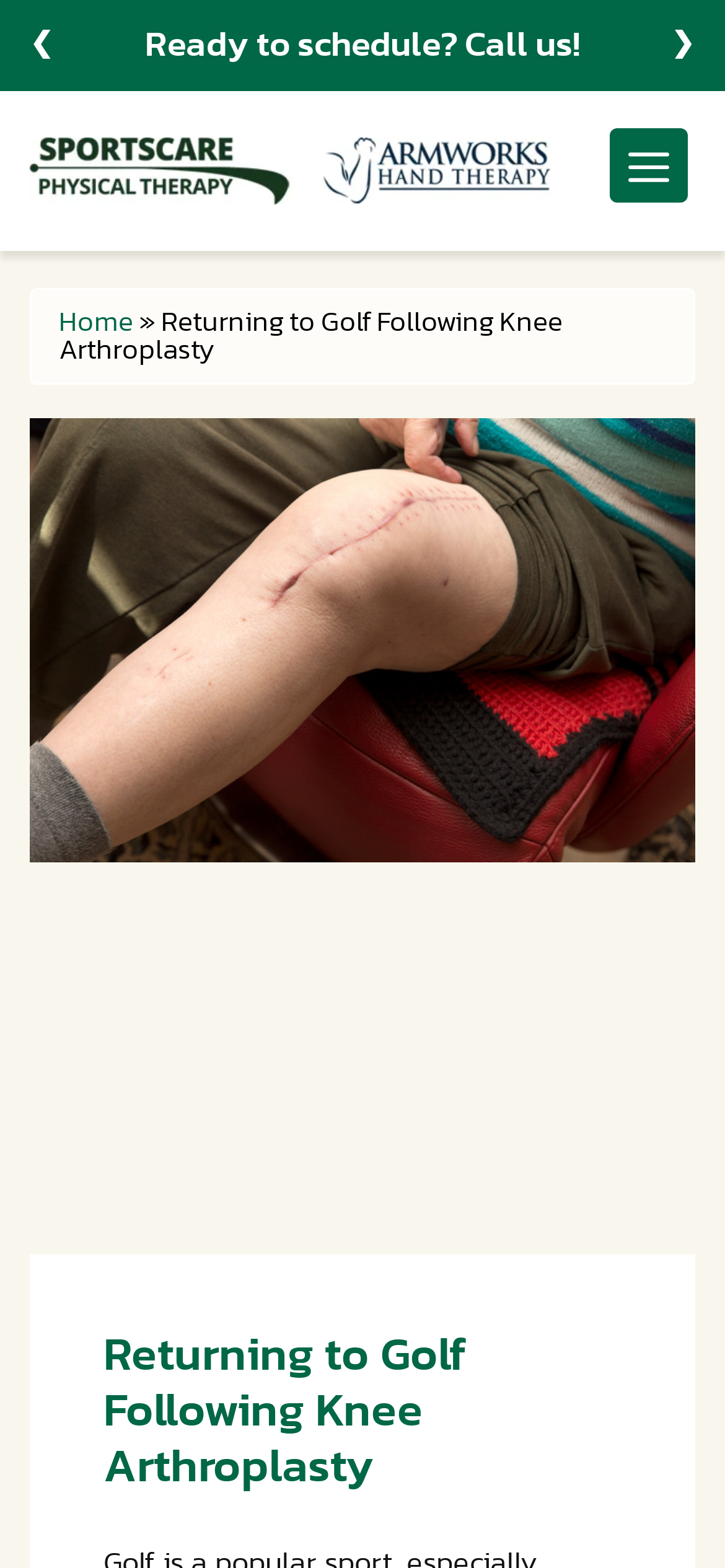What is the topic of the main image?
Look at the image and respond with a one-word or short phrase answer.

Knee arthroplasty